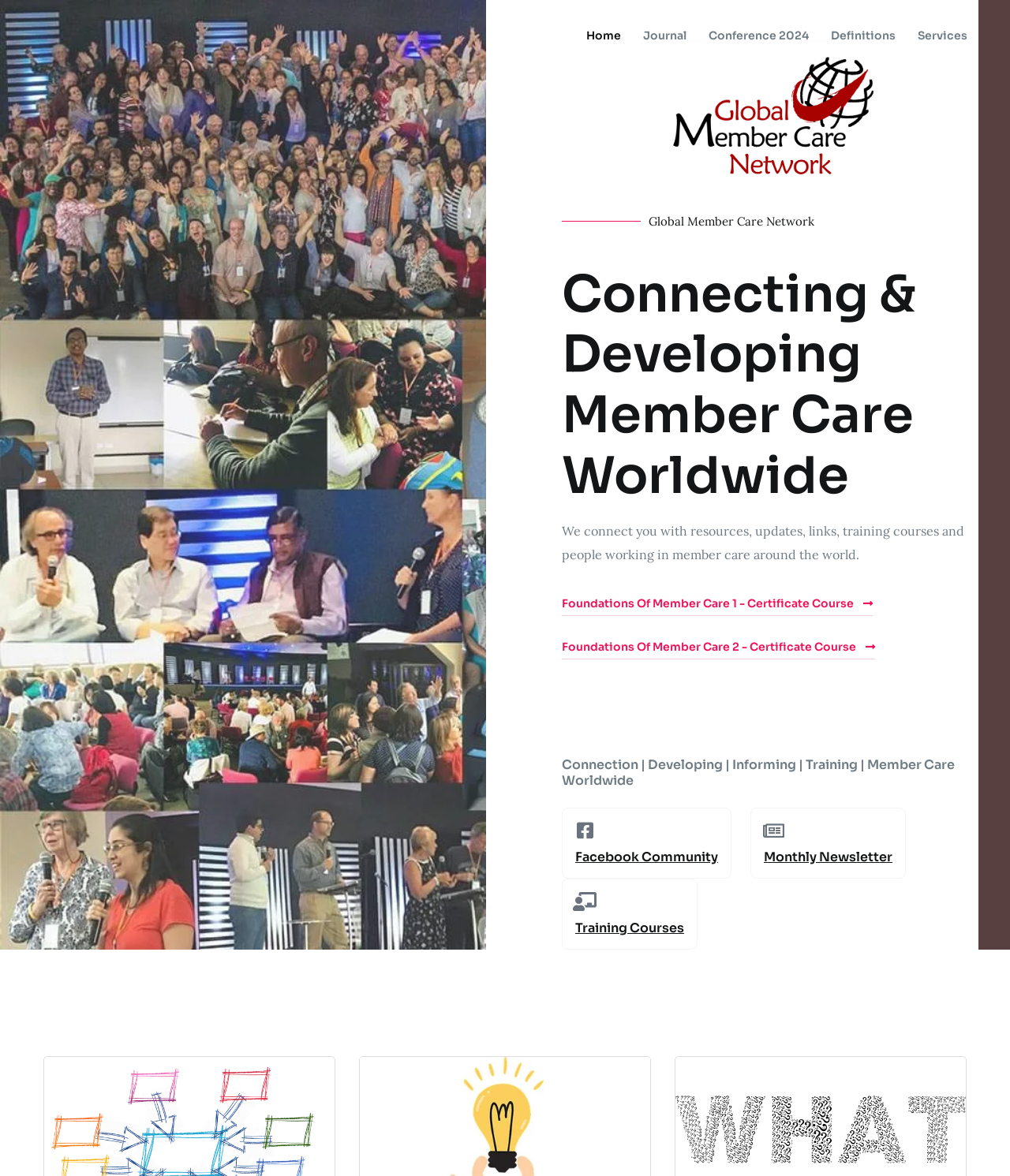Please provide the bounding box coordinates for the element that needs to be clicked to perform the following instruction: "Read Monthly Newsletter". The coordinates should be given as four float numbers between 0 and 1, i.e., [left, top, right, bottom].

[0.756, 0.722, 0.884, 0.736]